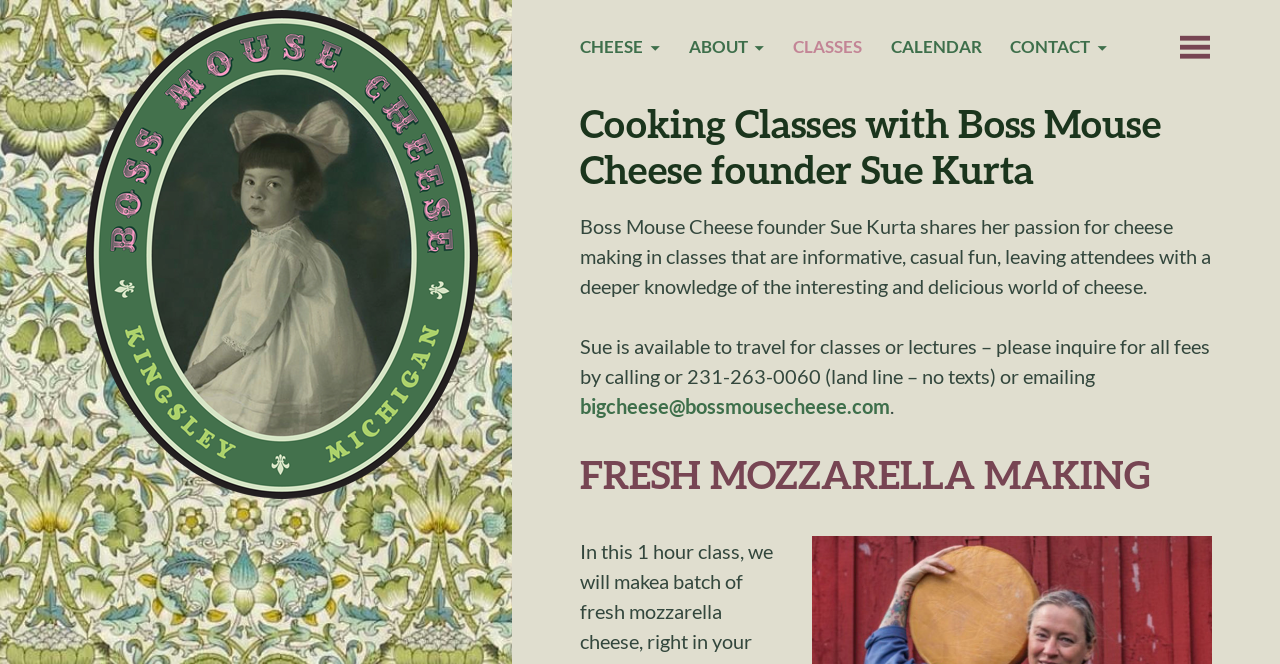Determine the bounding box coordinates of the section I need to click to execute the following instruction: "Contact Sue Kurta via email". Provide the coordinates as four float numbers between 0 and 1, i.e., [left, top, right, bottom].

[0.453, 0.594, 0.696, 0.63]